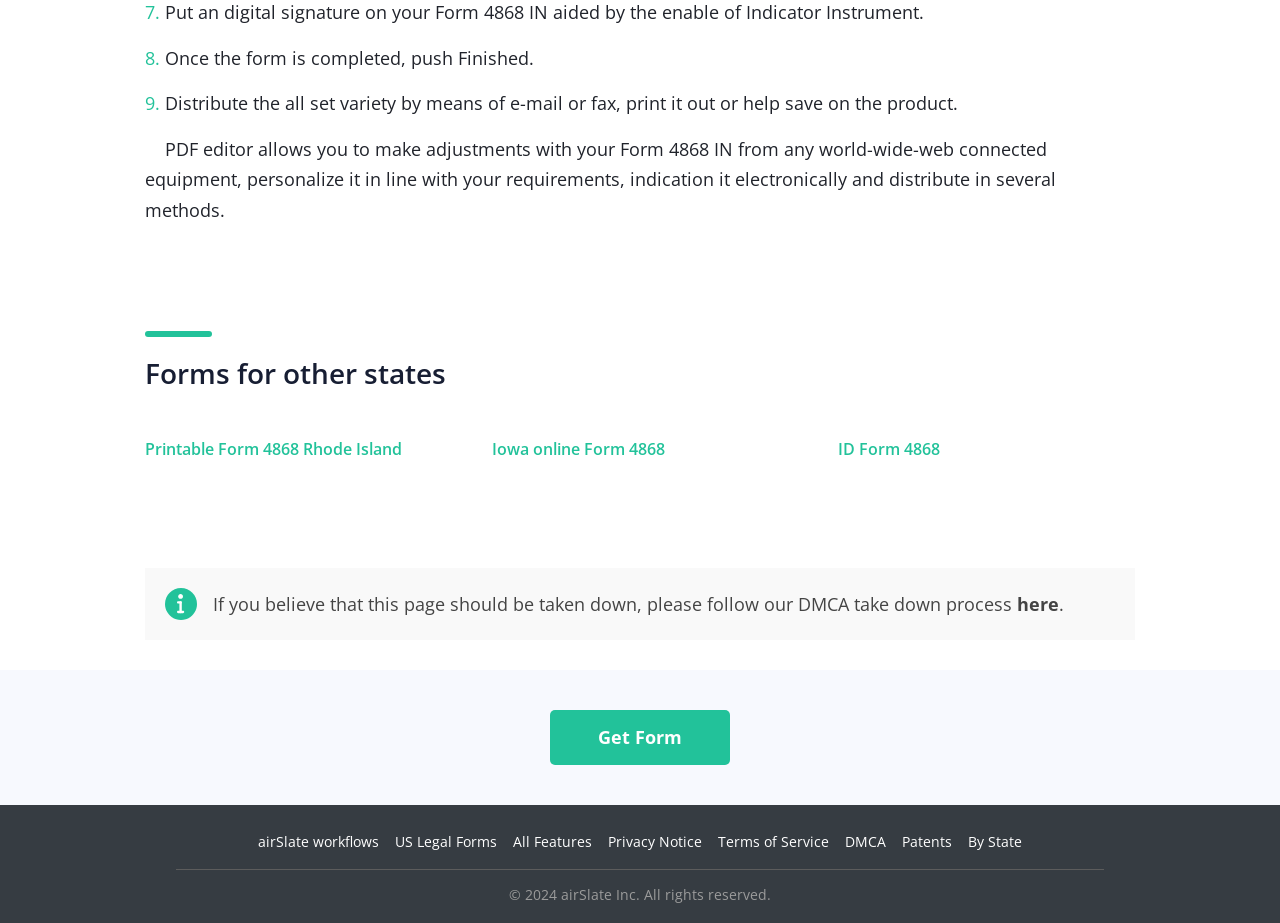Please answer the following question using a single word or phrase: 
How many methods are available to distribute the completed form?

Several